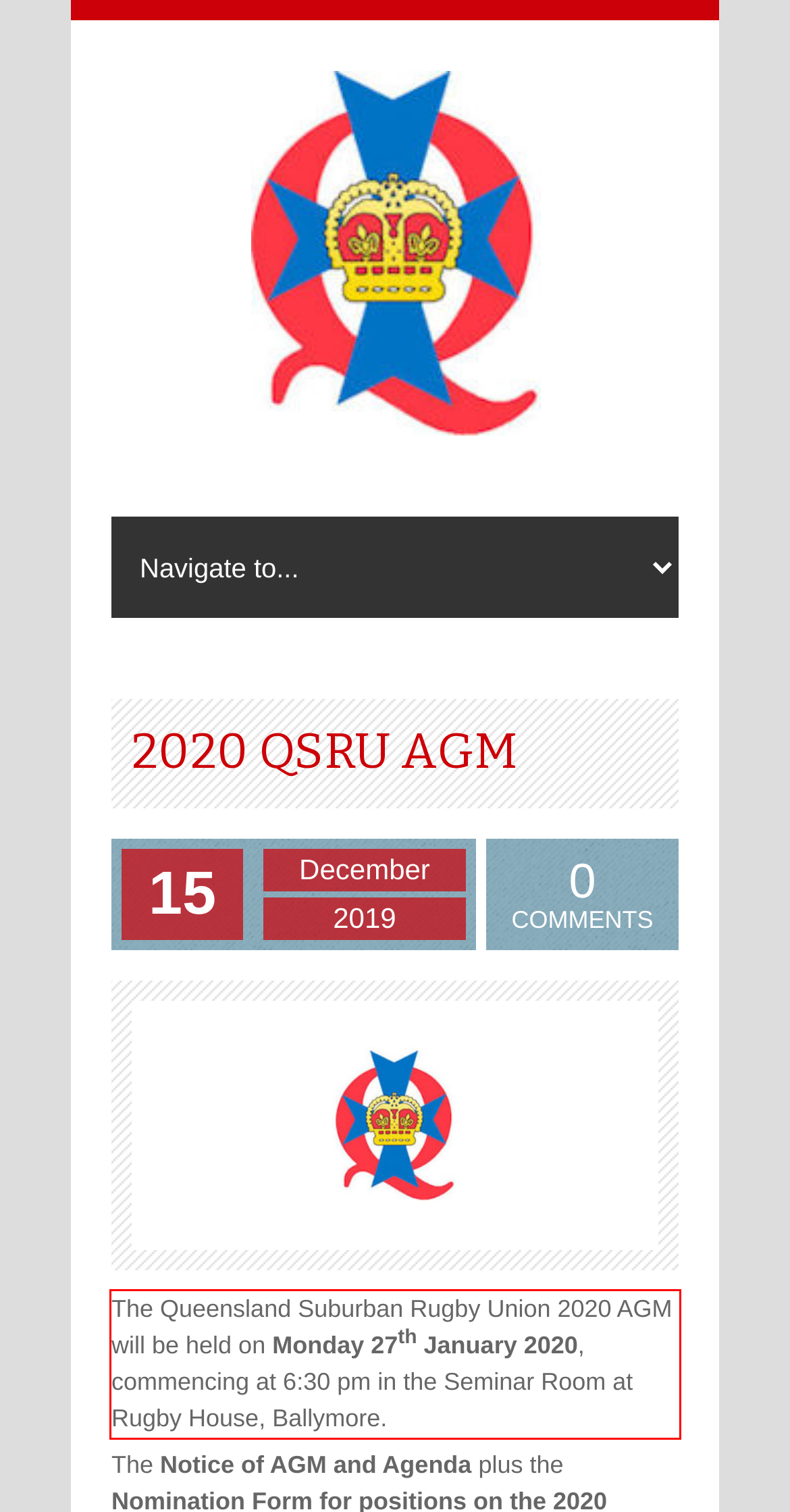Within the provided webpage screenshot, find the red rectangle bounding box and perform OCR to obtain the text content.

The Queensland Suburban Rugby Union 2020 AGM will be held on Monday 27th January 2020, commencing at 6:30 pm in the Seminar Room at Rugby House, Ballymore.